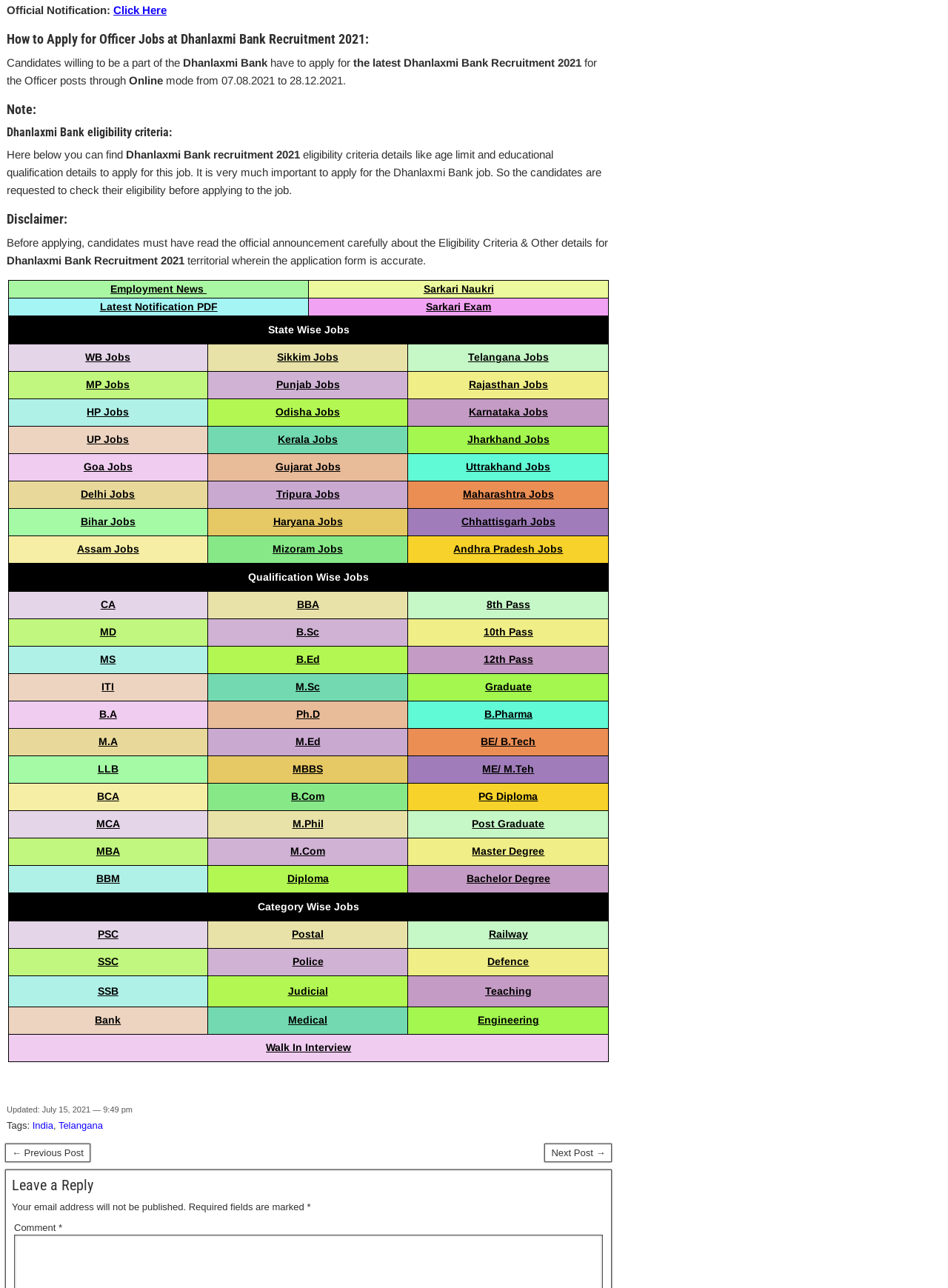What is the importance of checking eligibility before applying for Dhanlaxmi Bank job?
Refer to the image and offer an in-depth and detailed answer to the question.

It is very much important to apply for the Dhanlaxmi Bank job, and candidates are requested to check their eligibility before applying to the job, to ensure that the application form is accurate, as mentioned in the webpage, 'So the candidates are requested to check their eligibility before applying to the job. It is very much important to apply for the Dhanlaxmi Bank job.'